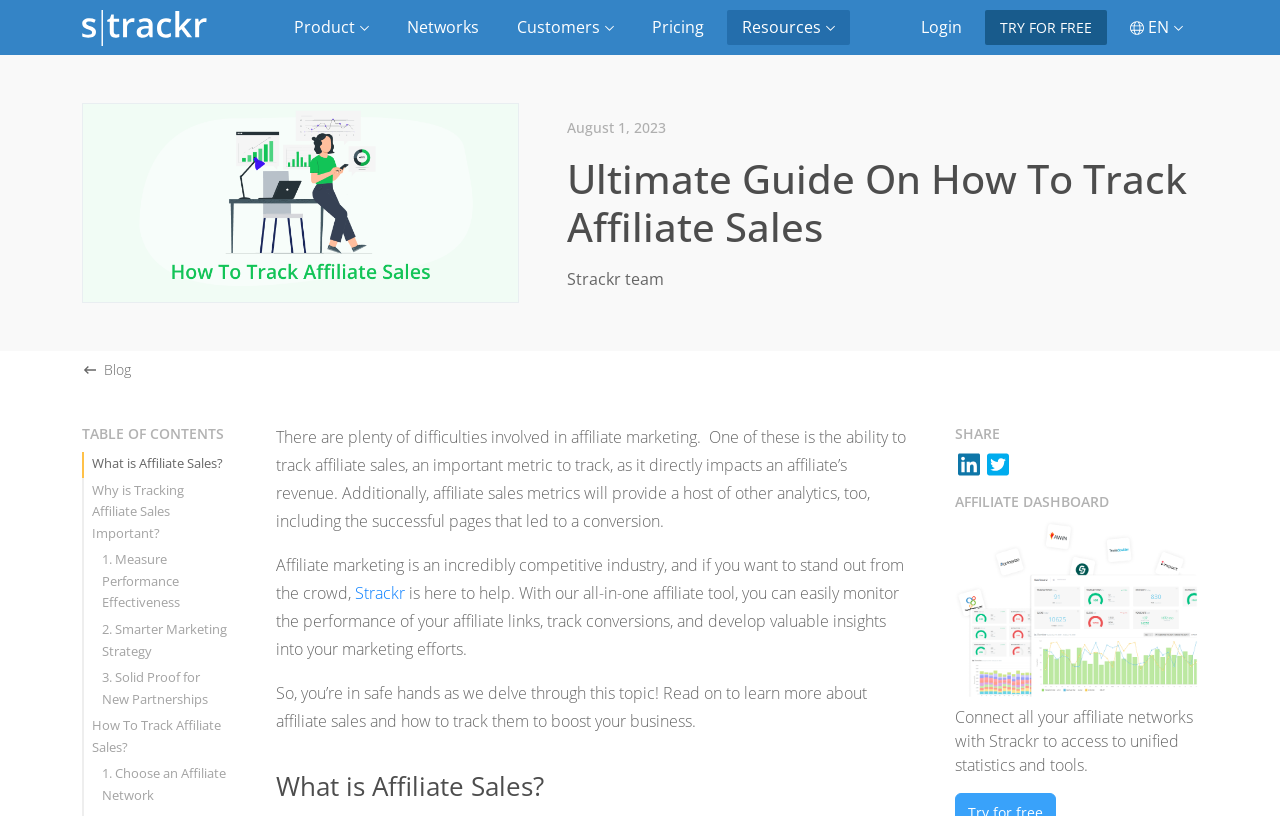Can you give a detailed response to the following question using the information from the image? What is the name of the tool mentioned on this webpage?

The webpage mentions Strackr as an all-in-one affiliate tool that can help monitor the performance of affiliate links, track conversions, and develop valuable insights into marketing efforts.